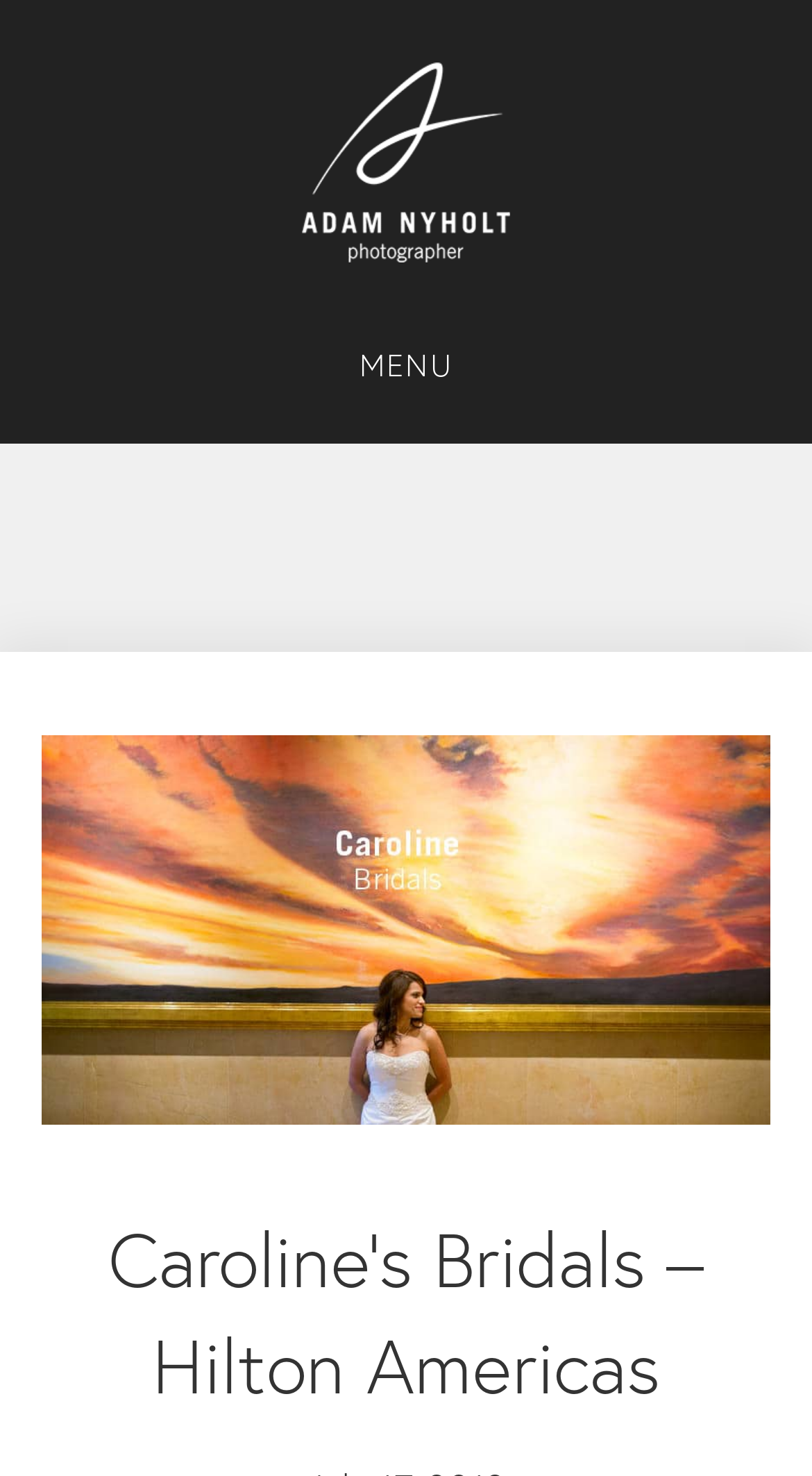Based on the element description alt="Adam Nyholt, Photographer", identify the bounding box coordinates for the UI element. The coordinates should be in the format (top-left x, top-left y, bottom-right x, bottom-right y) and within the 0 to 1 range.

[0.372, 0.089, 0.628, 0.123]